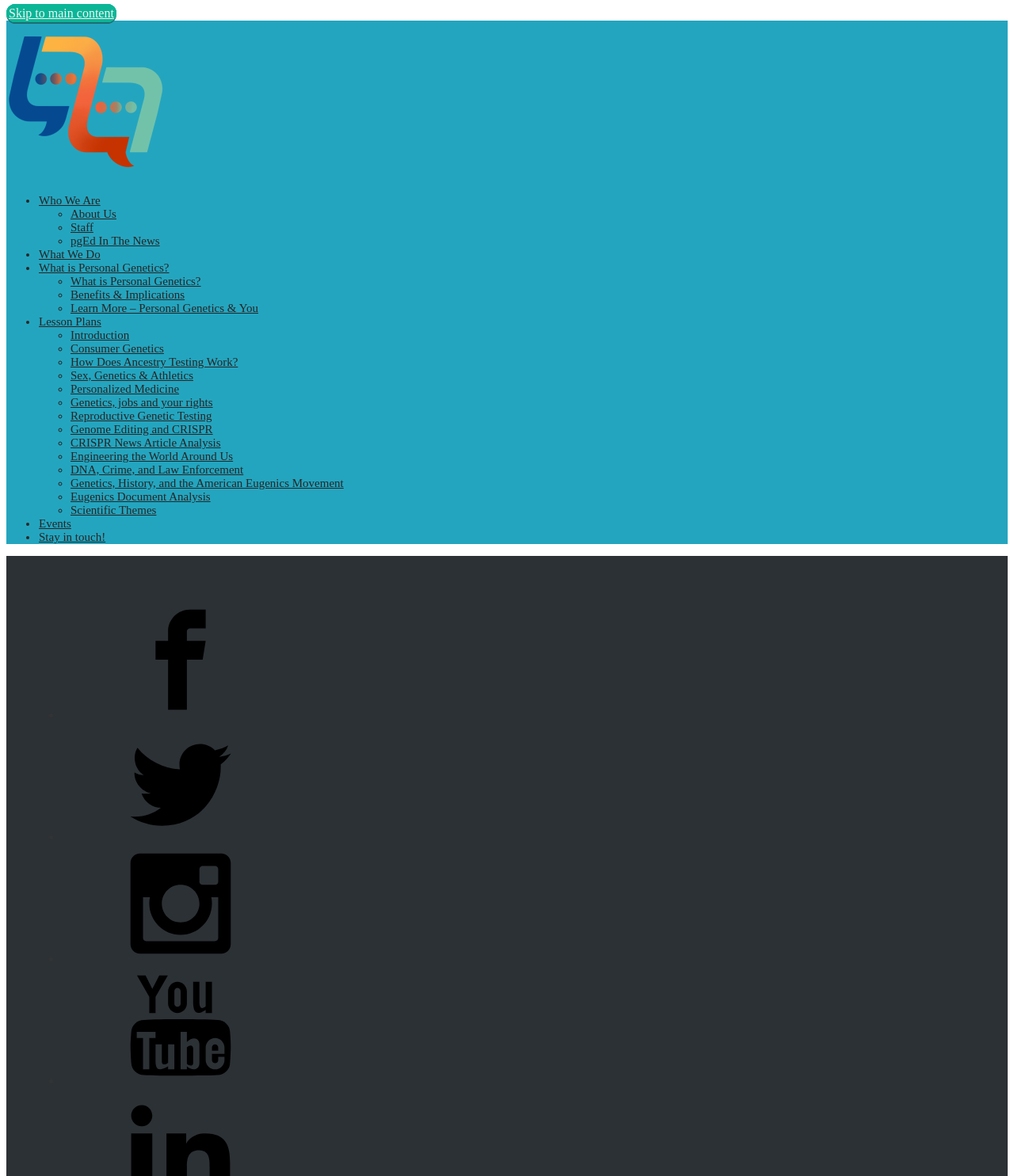Find the bounding box coordinates of the element to click in order to complete this instruction: "Click on 'Facebook'". The bounding box coordinates must be four float numbers between 0 and 1, denoted as [left, top, right, bottom].

[0.061, 0.602, 0.295, 0.613]